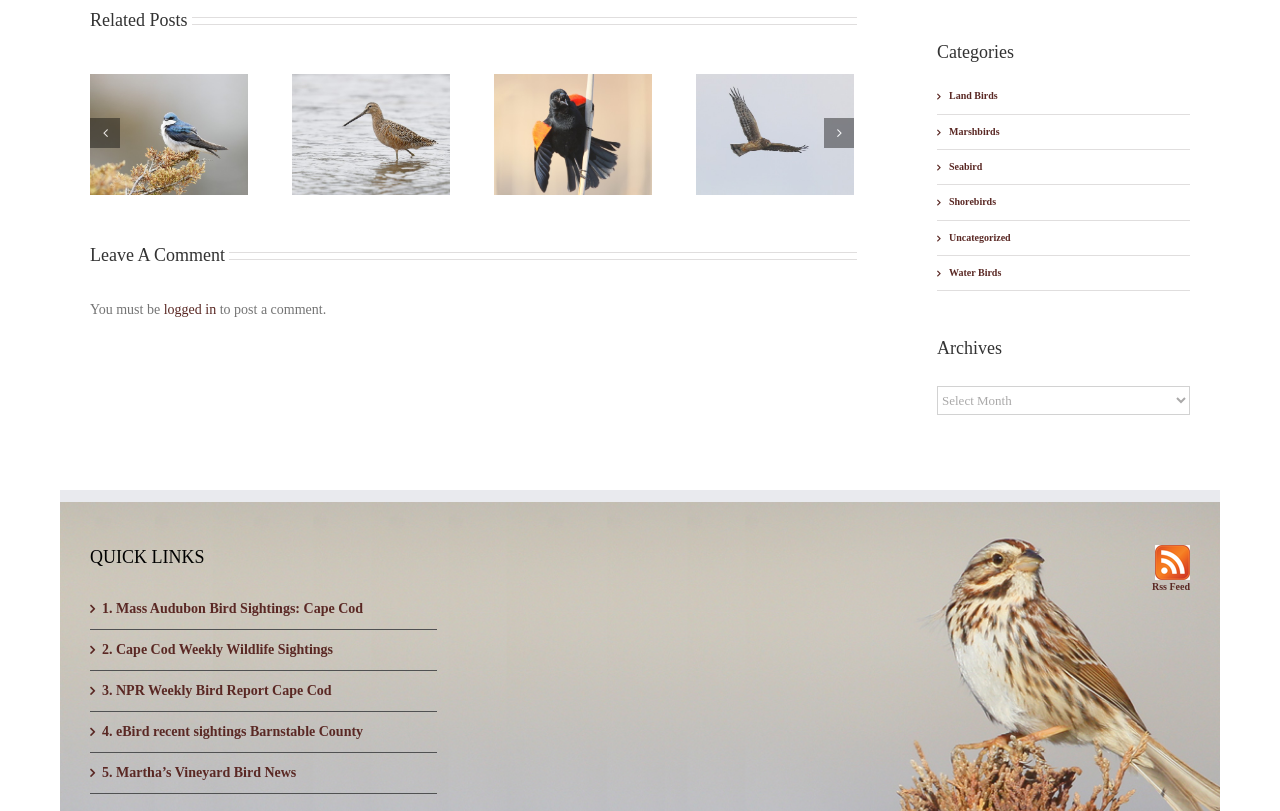What is the title of the first related post?
Please provide a comprehensive answer to the question based on the webpage screenshot.

The first related post is identified by the heading 'Birder’s Corner: Tree Swallow' which is located at the top-left of the webpage, with a corresponding image.